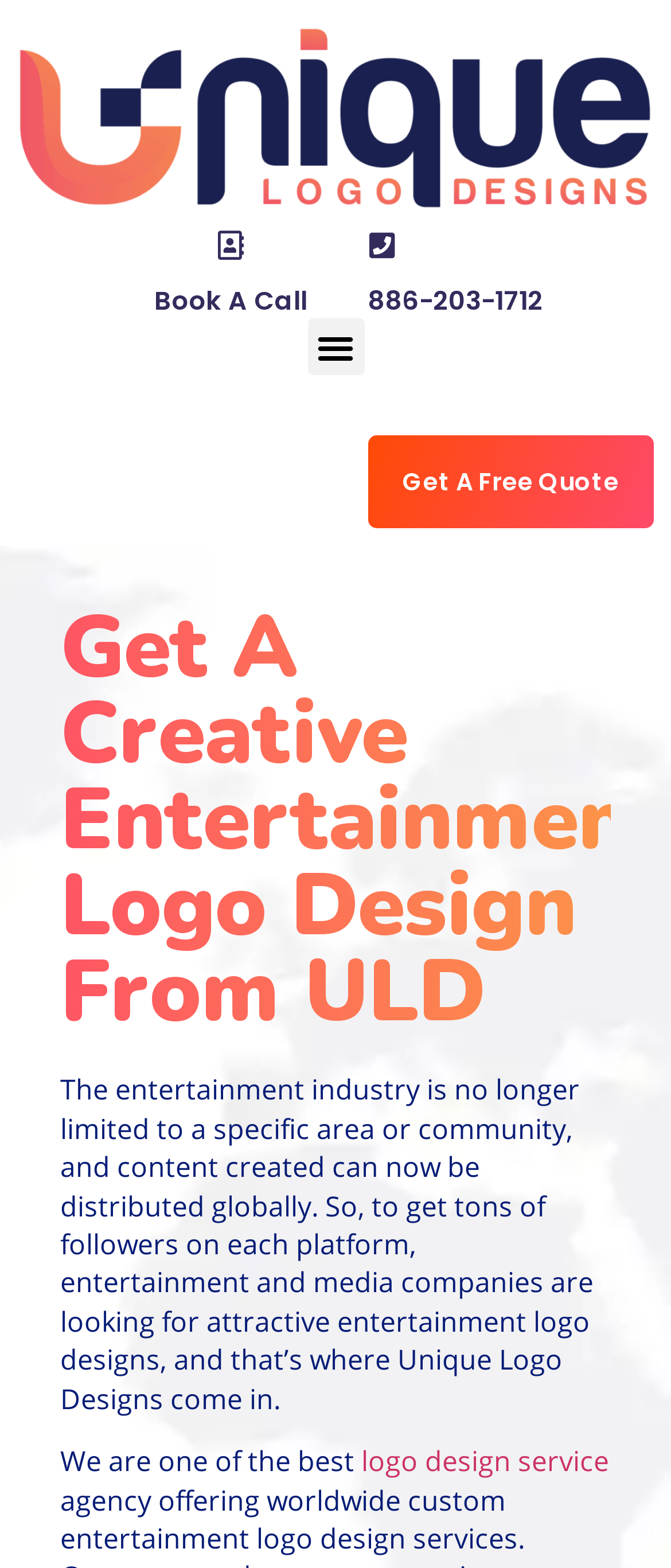Using the information in the image, give a comprehensive answer to the question: 
What is the phone number to contact?

I found the phone number by looking at the heading element '886-203-1712' which is a child element of the link element with the same text content. This suggests that the phone number is clickable and can be used to contact the service.